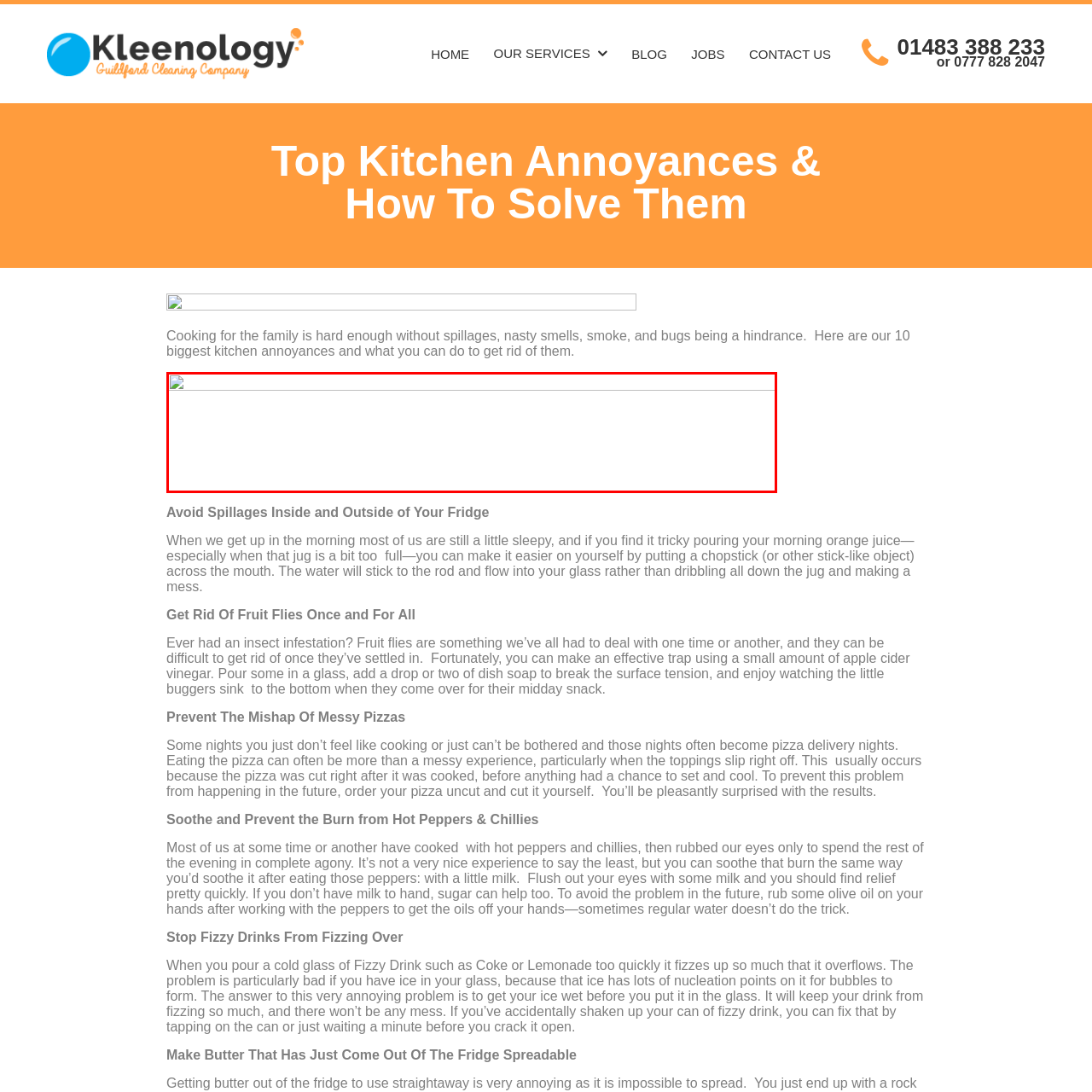Offer a meticulous description of everything depicted in the red-enclosed portion of the image.

The image featured in this section complements the article titled "Top Kitchen Annoyances & How To Solve Them." It likely represents a visual aid related to one of the discussed kitchen tips or annoyances. Positioned just above the text "Avoid Spillages Inside and Outside of Your Fridge," the image serves to illustrate potential solutions for common kitchen problems, such as spillages and maintaining cleanliness. The overall theme of the article addresses everyday challenges faced in the kitchen, offering practical advice and creative solutions to enhance both cooking and cleanup experiences.